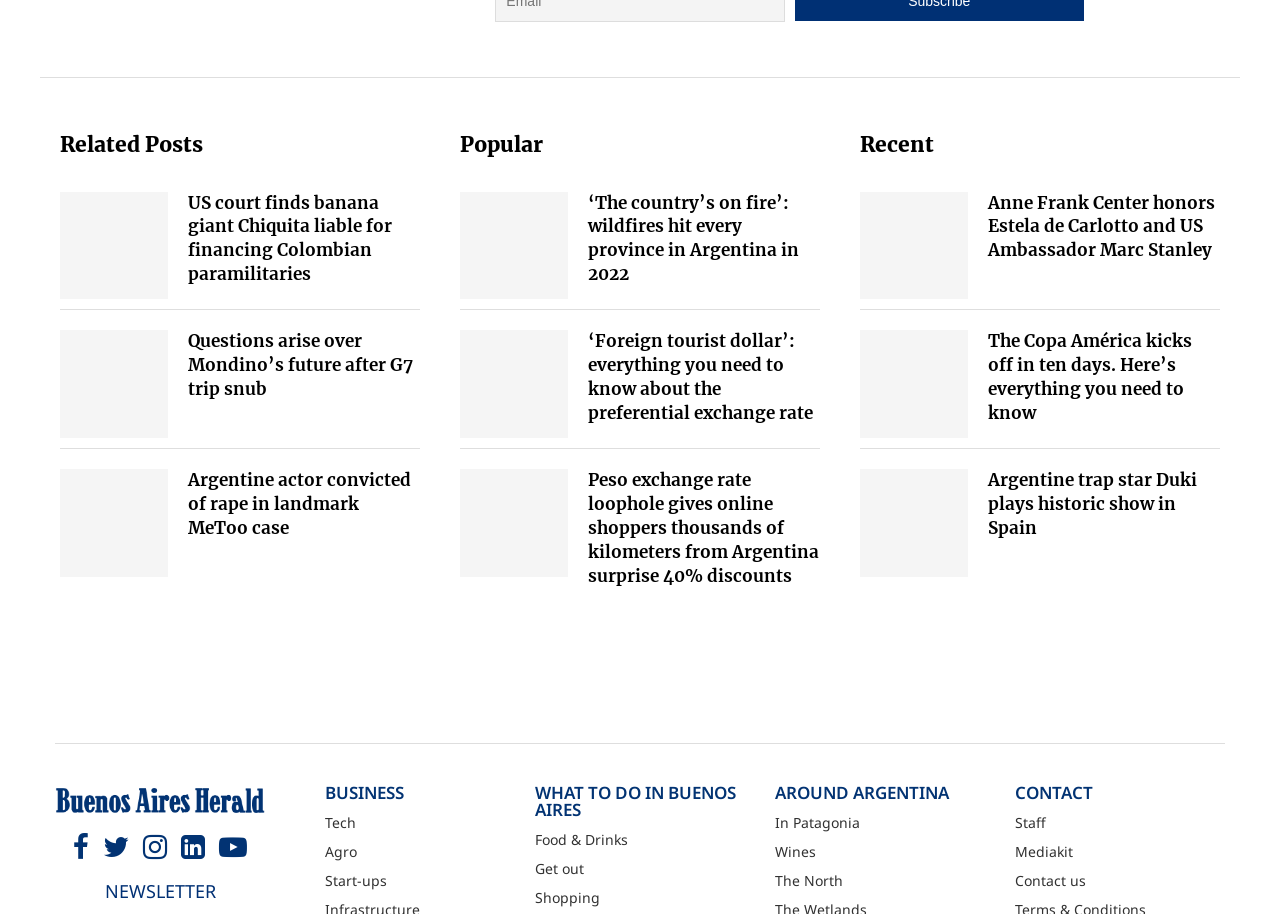Provide the bounding box coordinates of the area you need to click to execute the following instruction: "Check out the latest news in the Popular section".

[0.359, 0.134, 0.641, 0.182]